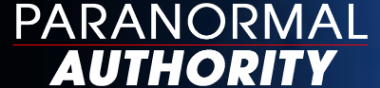Detail every aspect of the image in your caption.

The image features the logo of "Paranormal Authority," prominently displaying the words "PARANORMAL" in bold white font, contrasted against a dark blue background, and "AUTHORITY" in a slightly larger, bold font, accompanied by a striking red underline. This logo encapsulates the essence of the website, which serves as a resource for information and discussions surrounding paranormal phenomena, including shapeshifting—a topic explored in the accompanying article. The branding reflects a blend of intrigue and authority in the realm of paranormal studies.